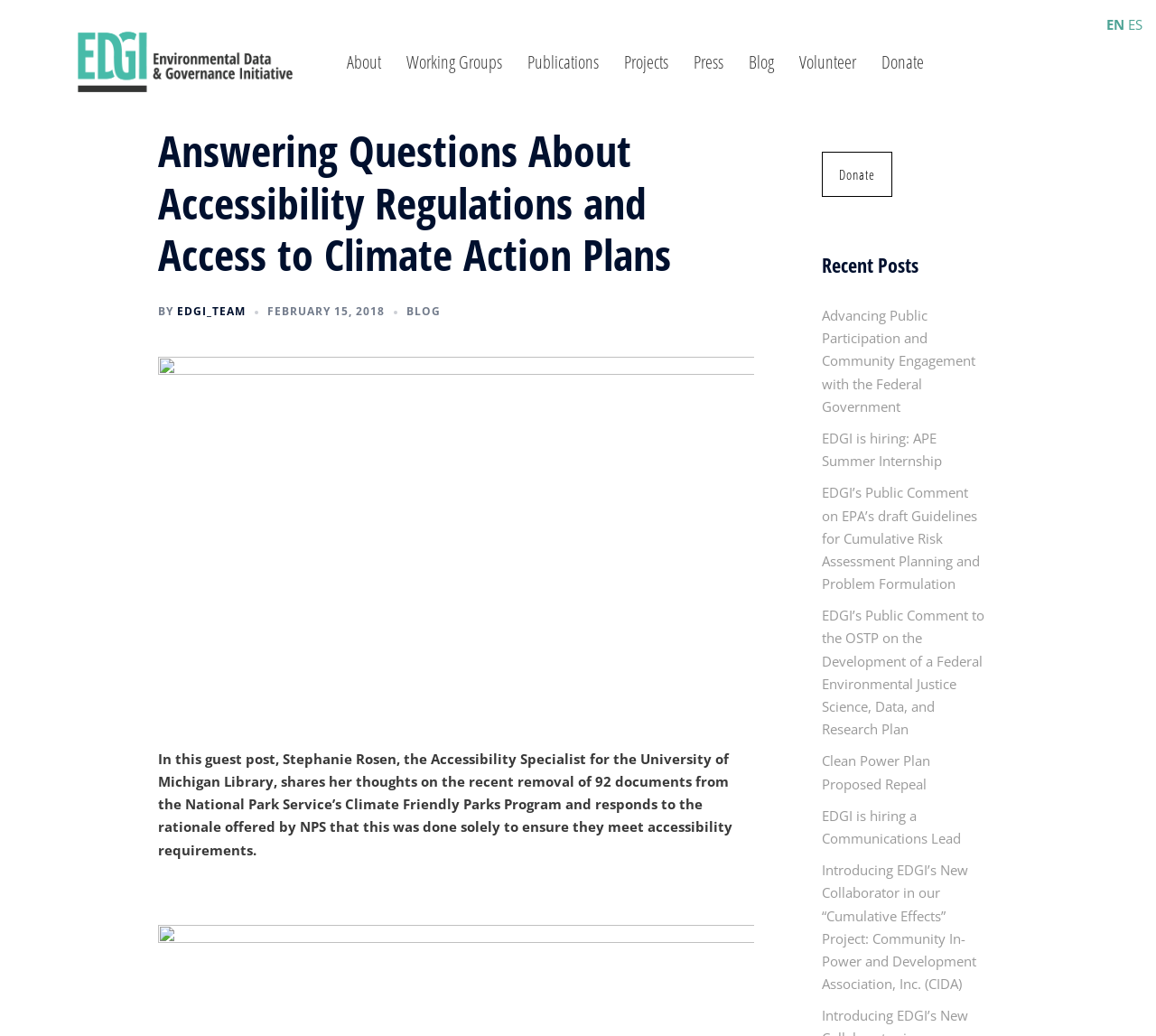Please identify the bounding box coordinates of the element I should click to complete this instruction: 'Learn about Software Monetization'. The coordinates should be given as four float numbers between 0 and 1, like this: [left, top, right, bottom].

None